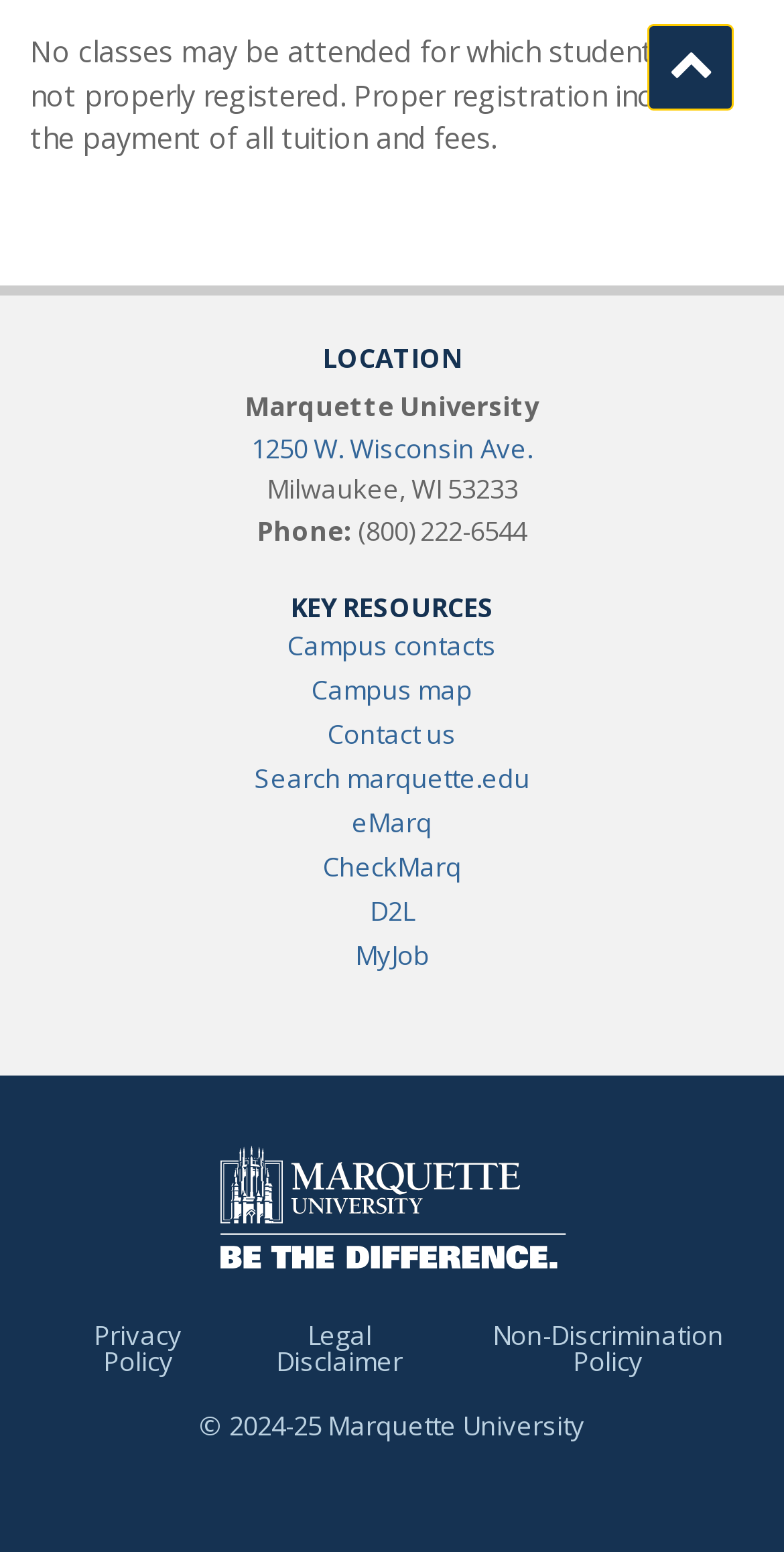Please specify the bounding box coordinates of the region to click in order to perform the following instruction: "Contact us".

[0.418, 0.462, 0.582, 0.485]